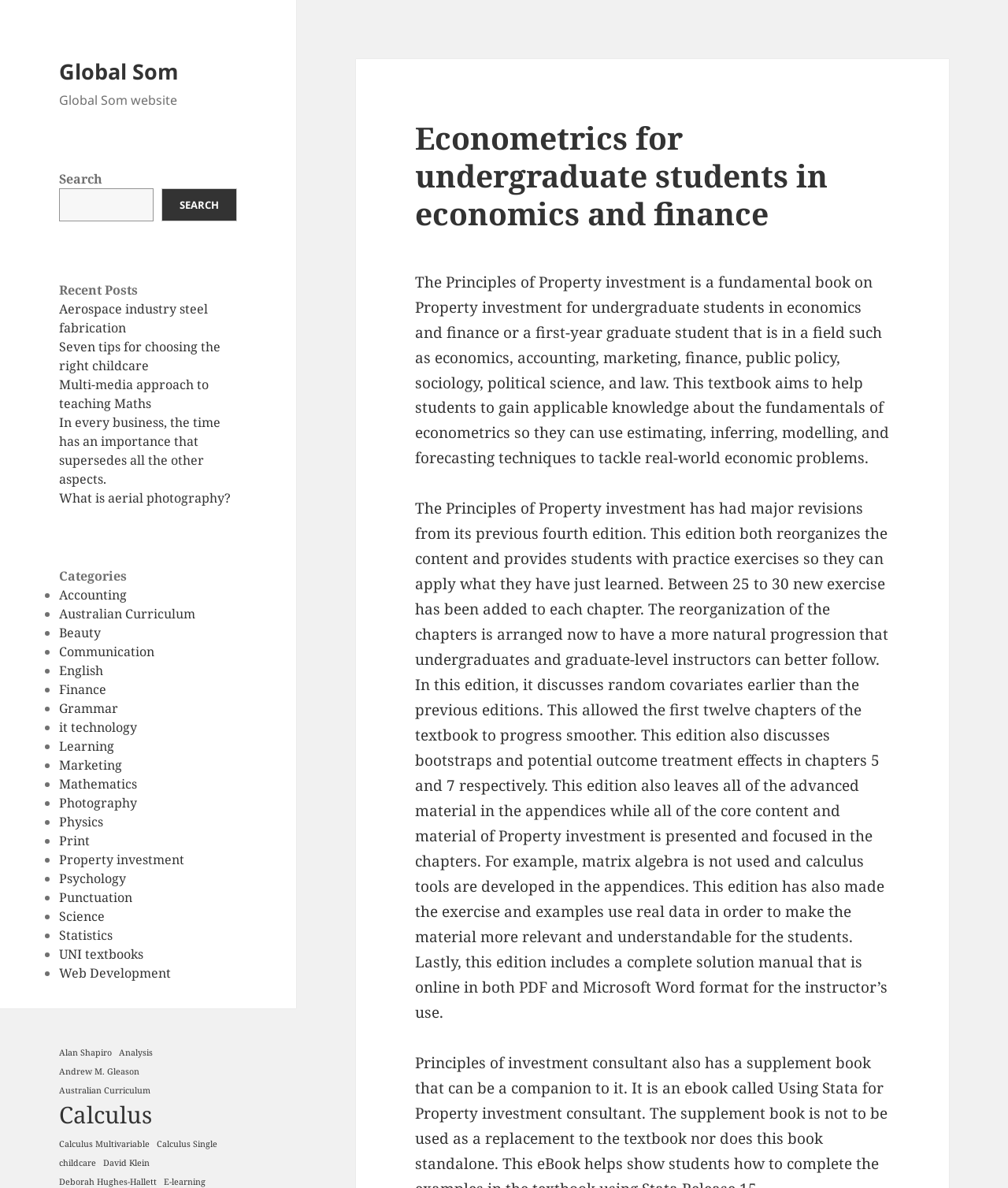Please find the bounding box coordinates for the clickable element needed to perform this instruction: "Find a doctor by entering your zip code".

None